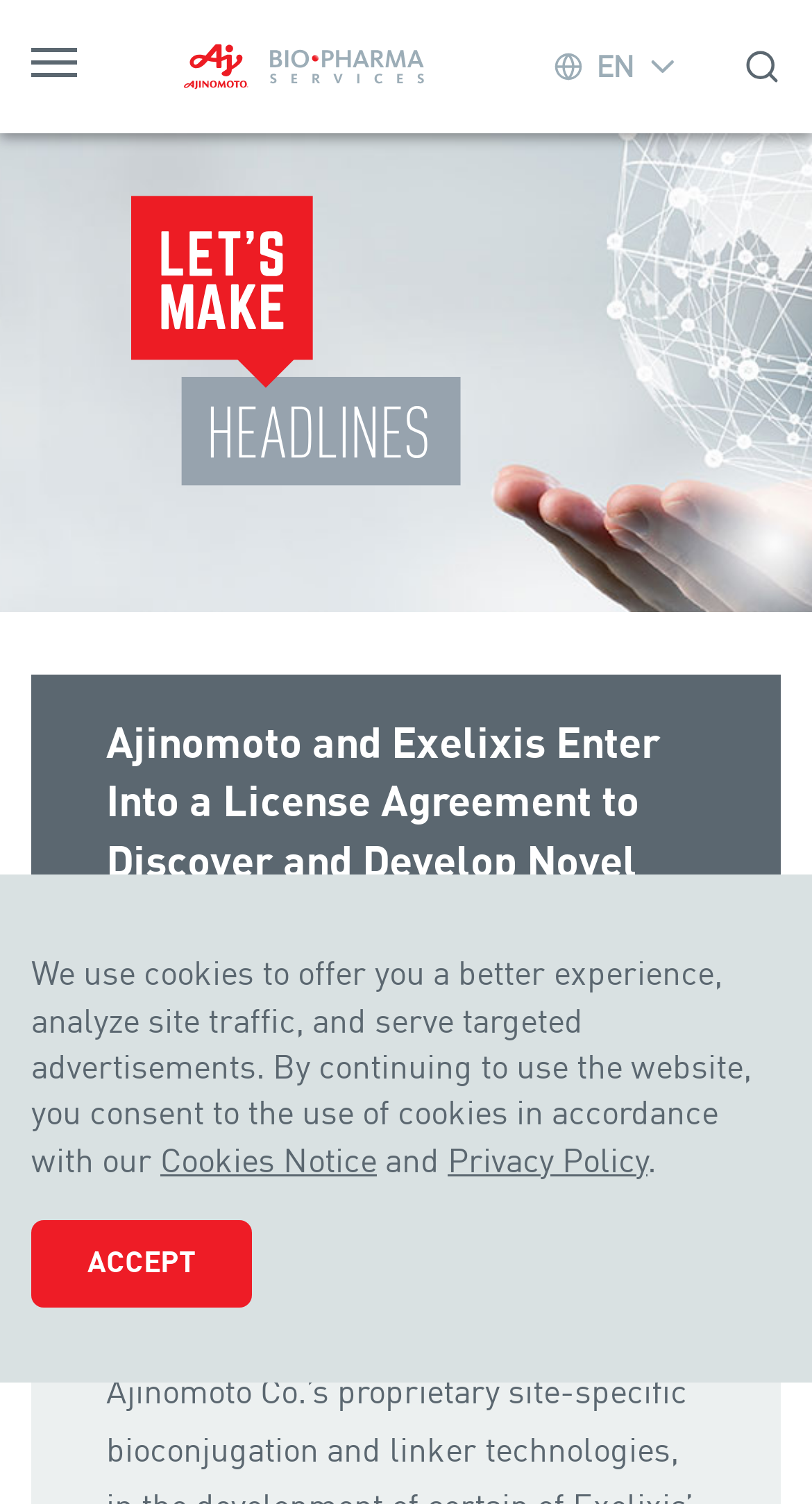How many links are in the header?
Please provide a single word or phrase based on the screenshot.

3